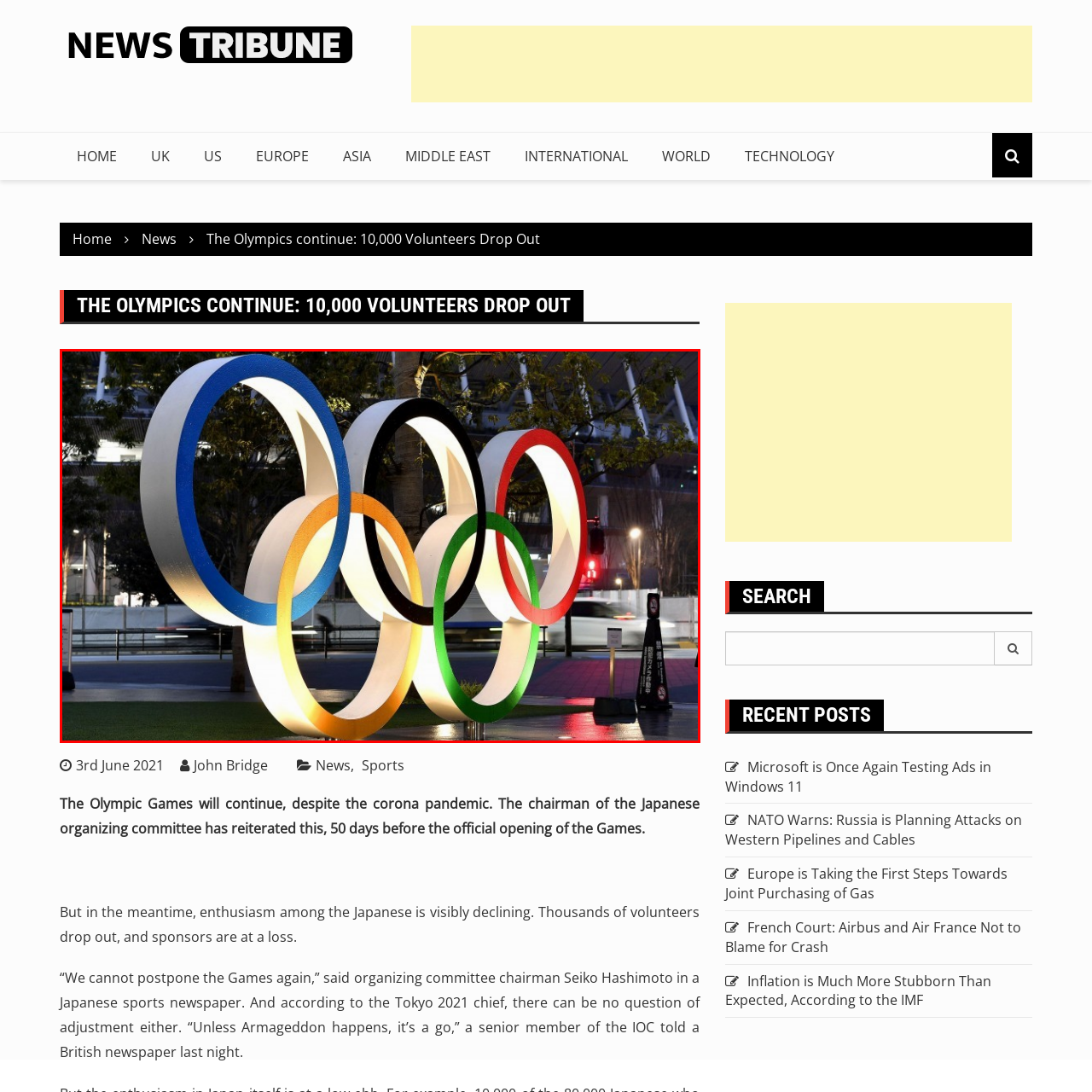Refer to the image area inside the black border, What is the atmosphere of the image? 
Respond concisely with a single word or phrase.

Lively urban